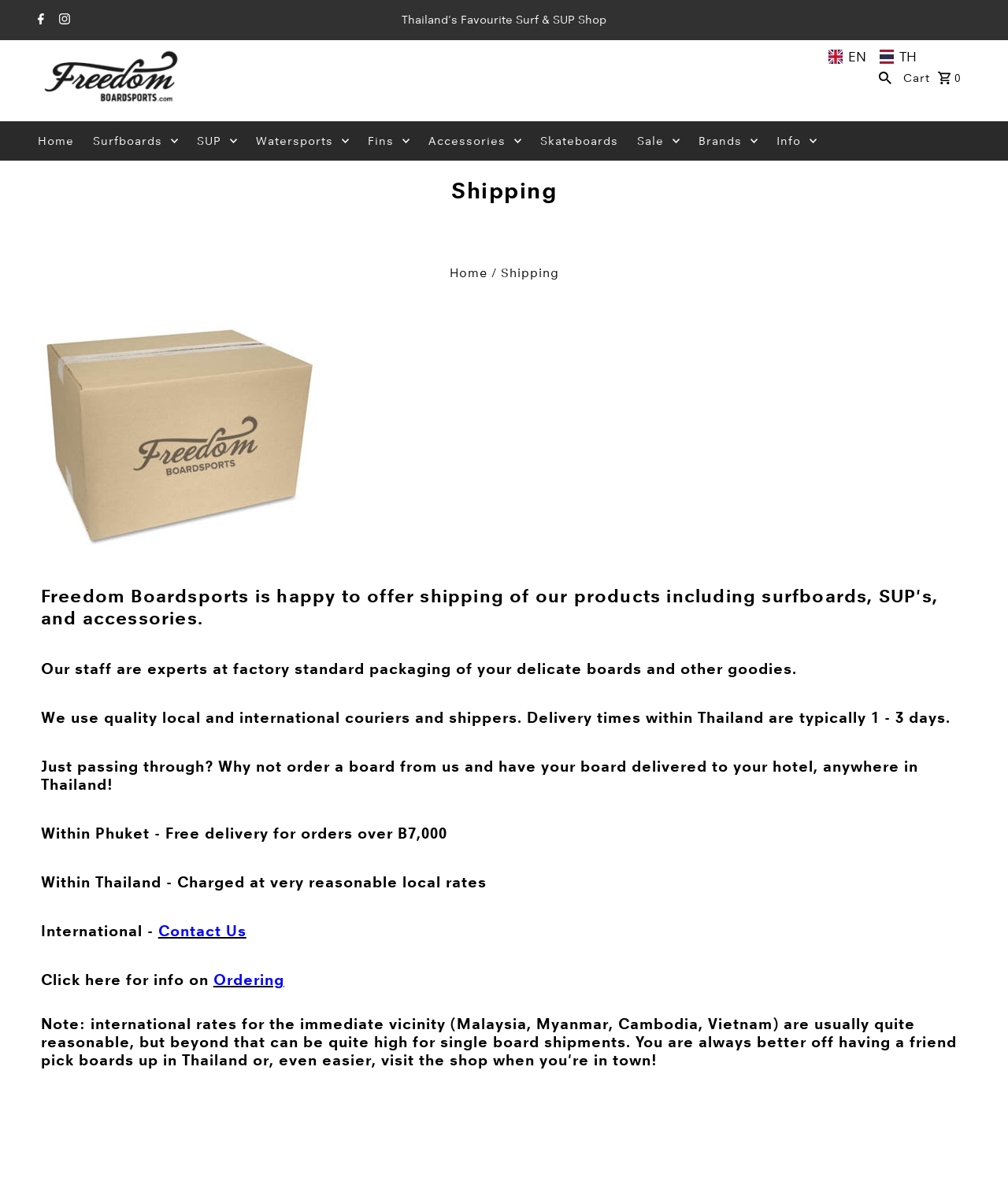Provide the bounding box coordinates of the HTML element described as: "alt="Freedom Boardsports"". The bounding box coordinates should be four float numbers between 0 and 1, i.e., [left, top, right, bottom].

[0.04, 0.04, 0.18, 0.088]